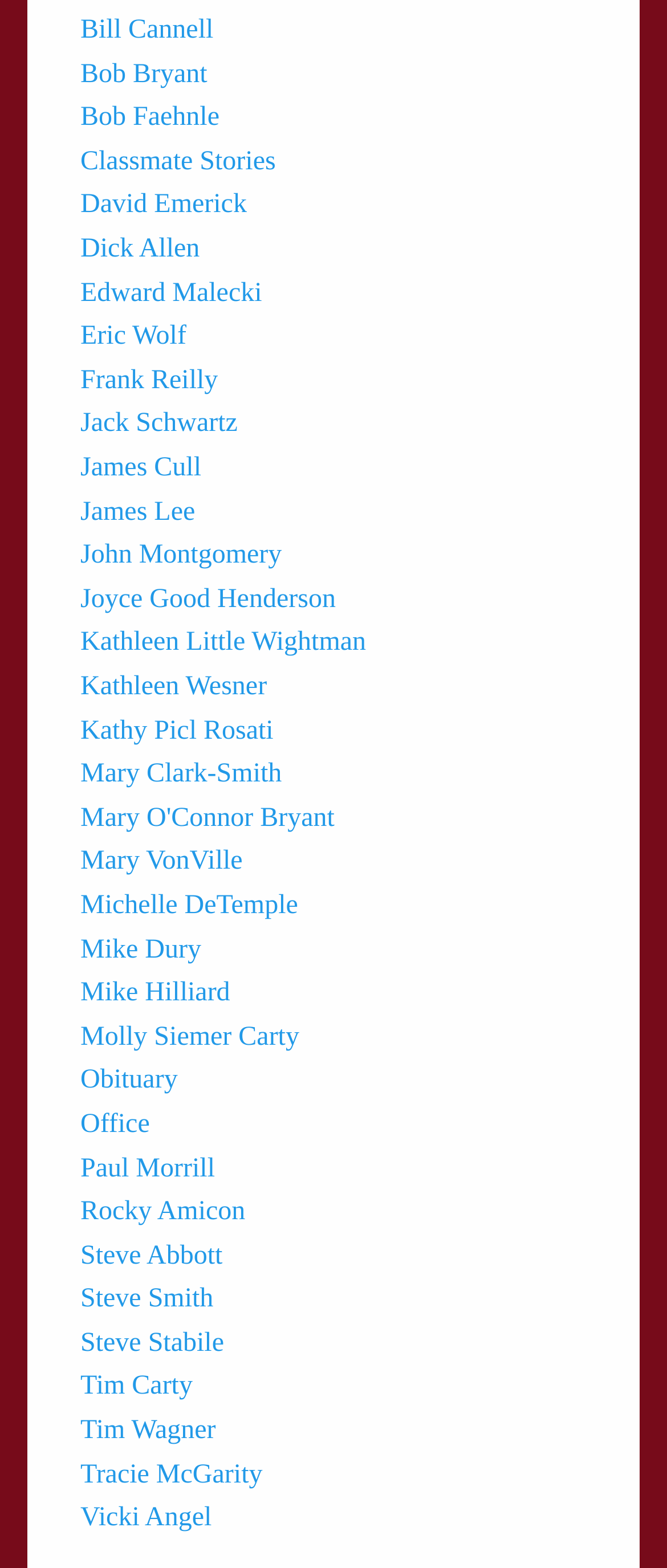Answer in one word or a short phrase: 
How many classmates are listed on the webpage?

26